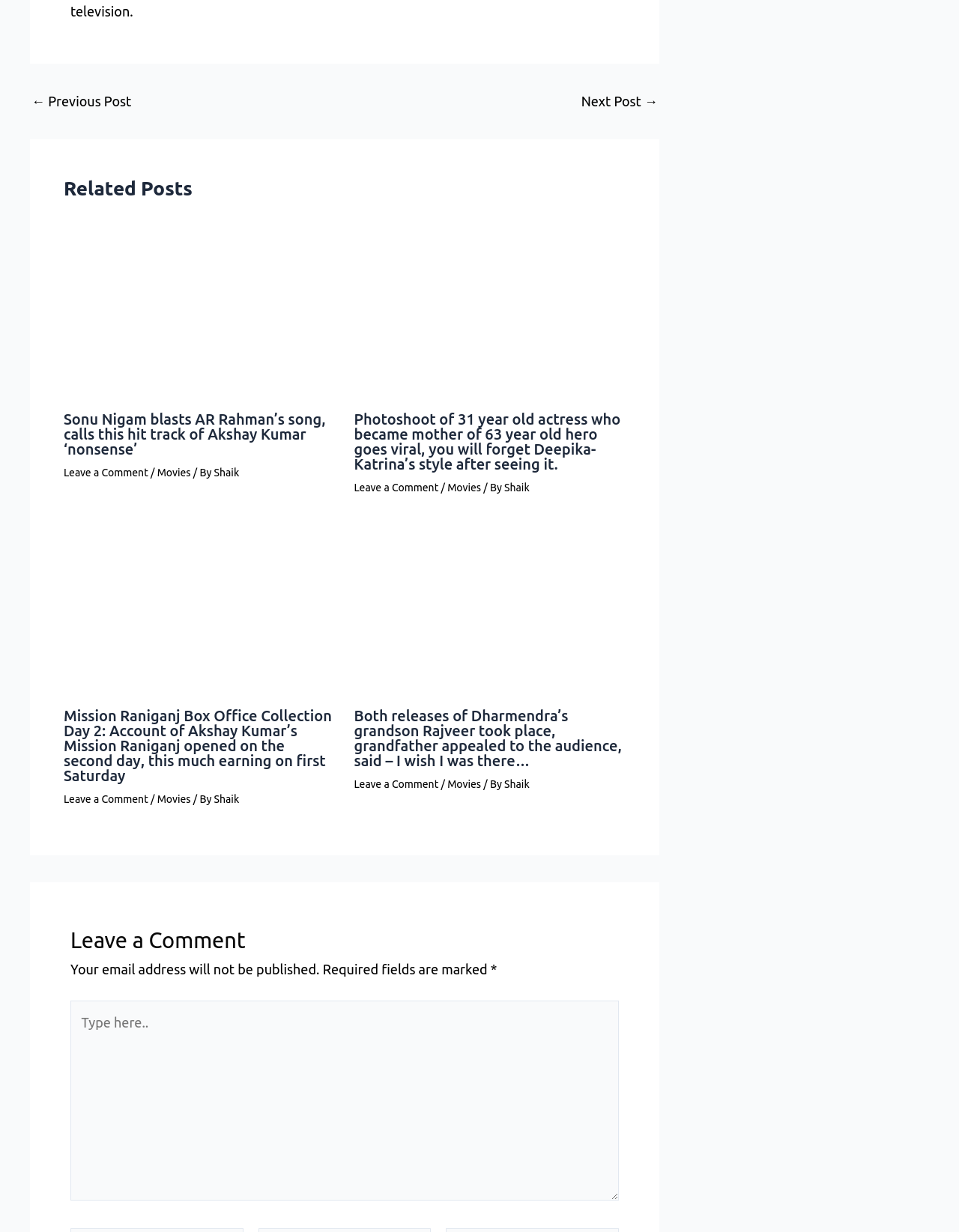Find the bounding box coordinates for the element that must be clicked to complete the instruction: "Click the 'Next Post →' link". The coordinates should be four float numbers between 0 and 1, indicated as [left, top, right, bottom].

[0.606, 0.076, 0.686, 0.087]